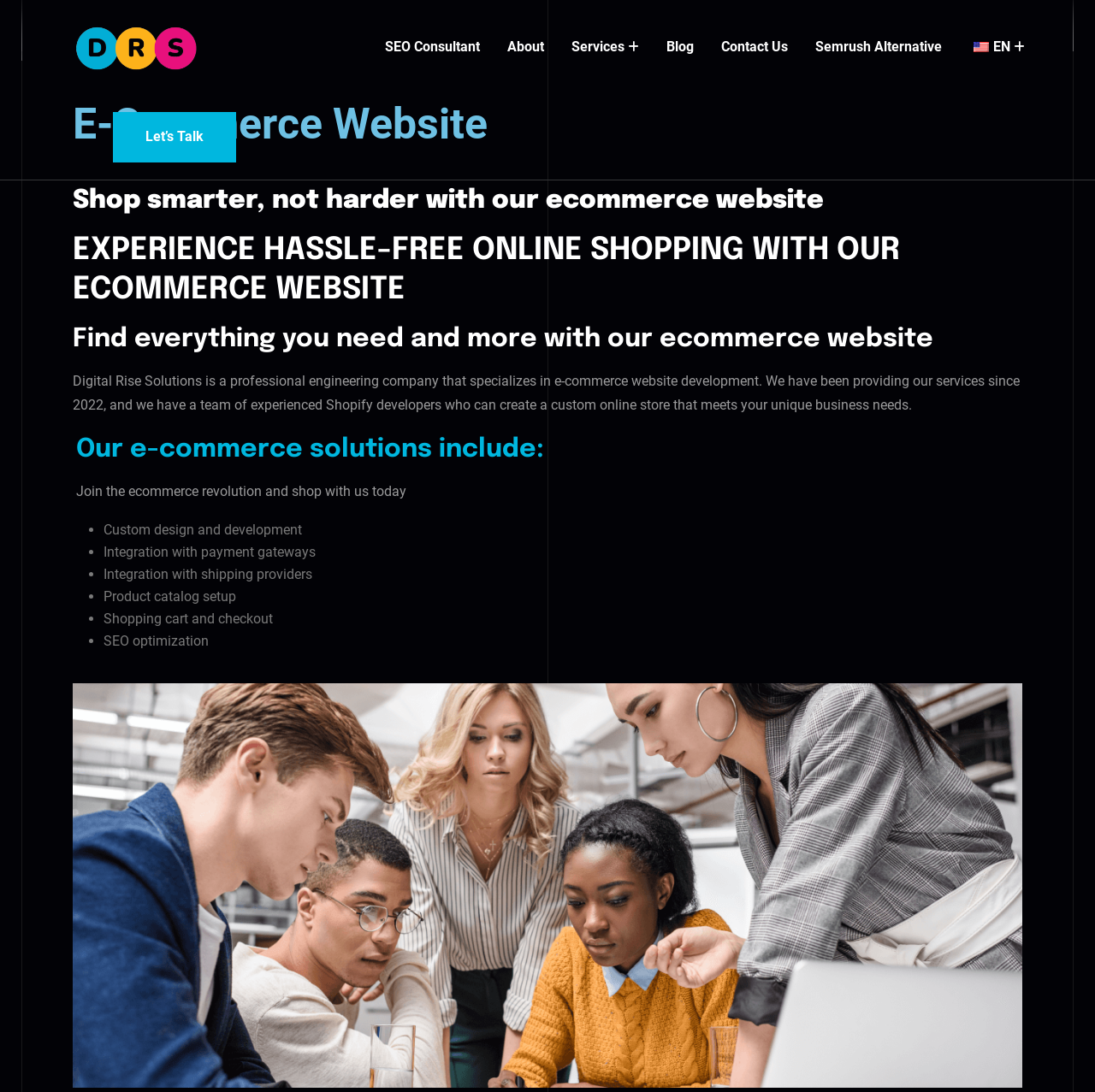Locate the bounding box coordinates of the area that needs to be clicked to fulfill the following instruction: "Click on the 'Let’s Talk' button". The coordinates should be in the format of four float numbers between 0 and 1, namely [left, top, right, bottom].

[0.103, 0.102, 0.216, 0.148]